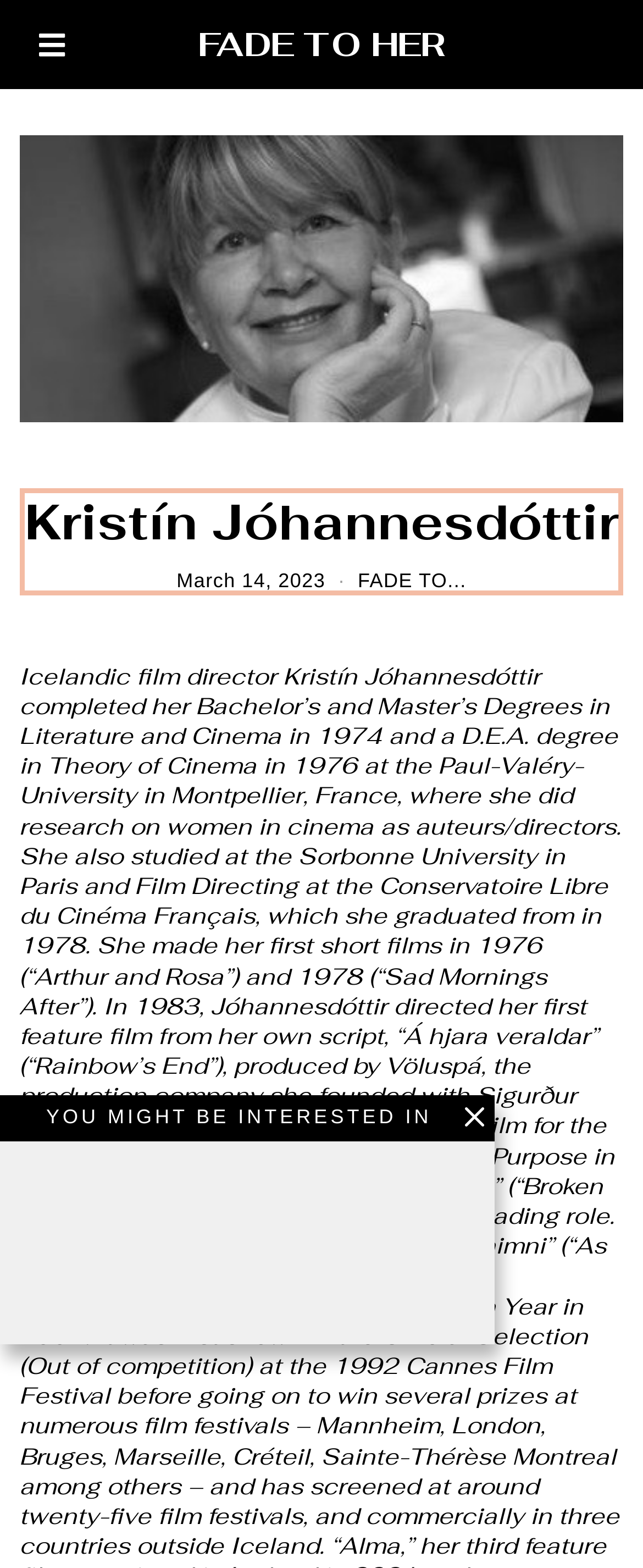Use a single word or phrase to answer the question:
What is the type of content on the webpage?

Profile or biography